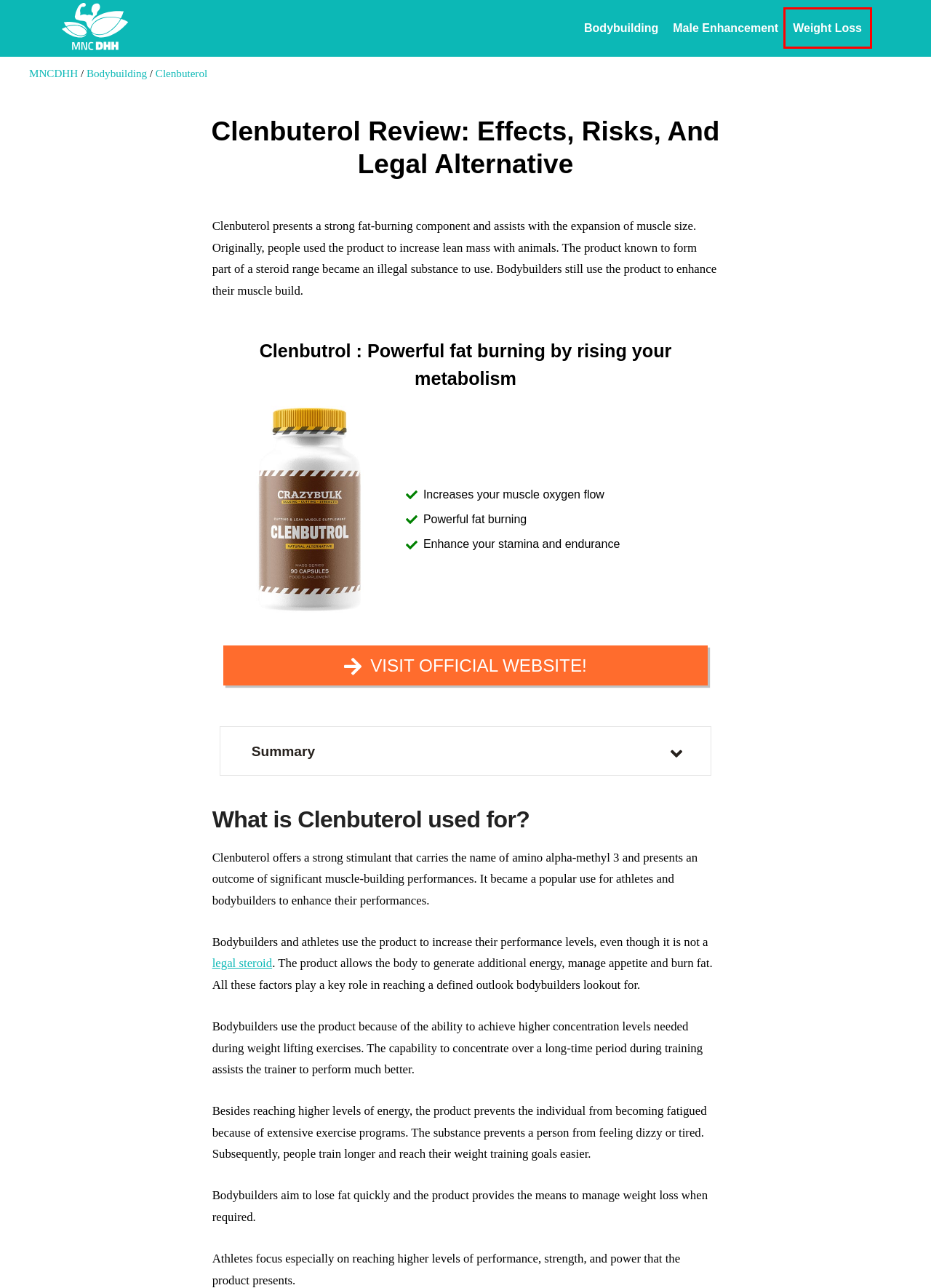Given a webpage screenshot with a red bounding box around a particular element, identify the best description of the new webpage that will appear after clicking on the element inside the red bounding box. Here are the candidates:
A. Bodybuilding
B. About us - MNCDHH
C. undefined benefits, dosage, and side effects
D. Sitemap
E. Weight Loss
F. MNCDHH - Your wellness is our priority
G. Male Enhancement
H. MNCDHH - Votre santé est notre priorité

E